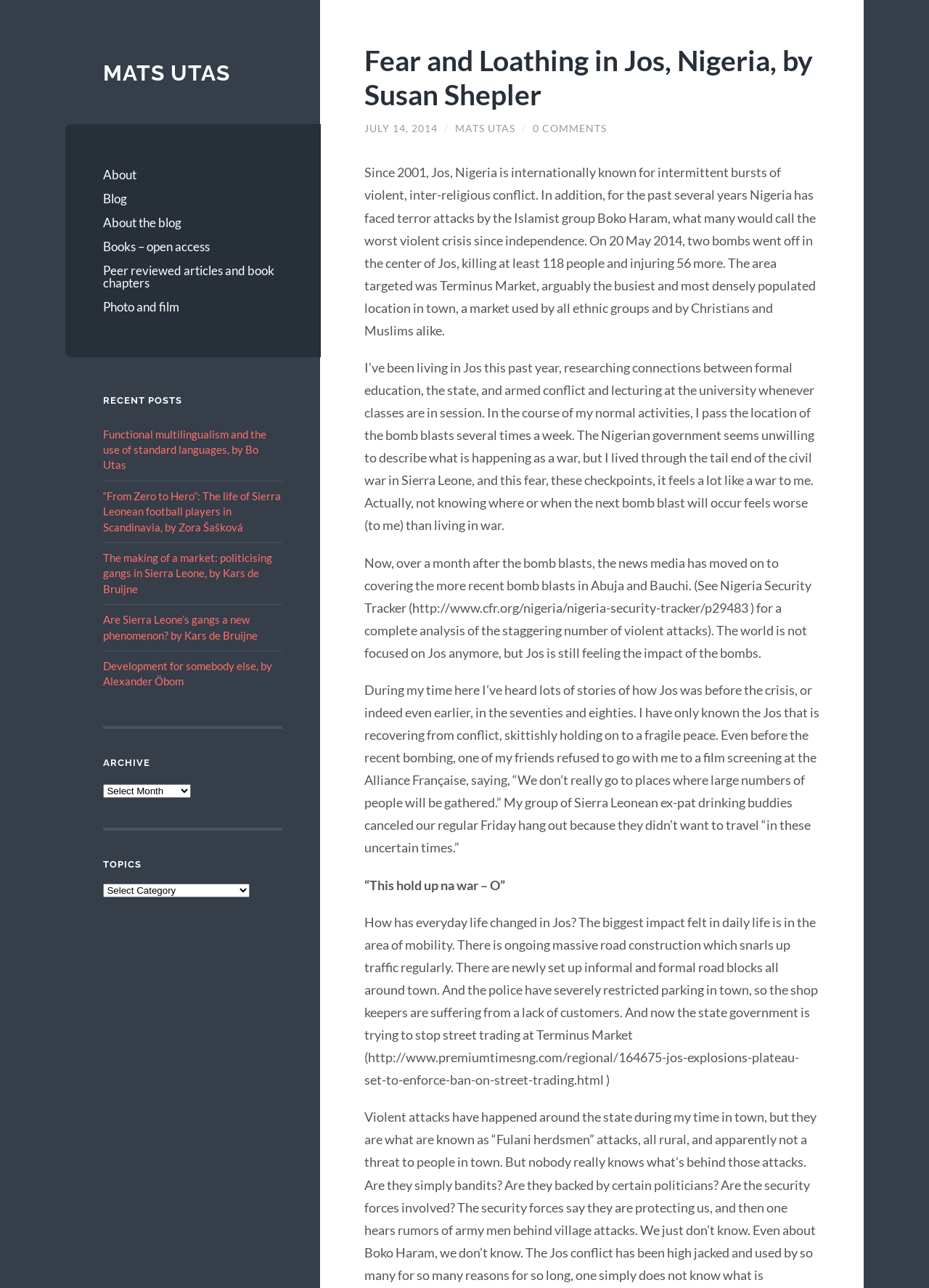Look at the image and write a detailed answer to the question: 
What is the author's occupation?

The author's occupation can be inferred from the main content area of the webpage, where it says 'I’ve been living in Jos this past year, researching connections between formal education, the state, and armed conflict and lecturing at the university whenever classes are in session.'